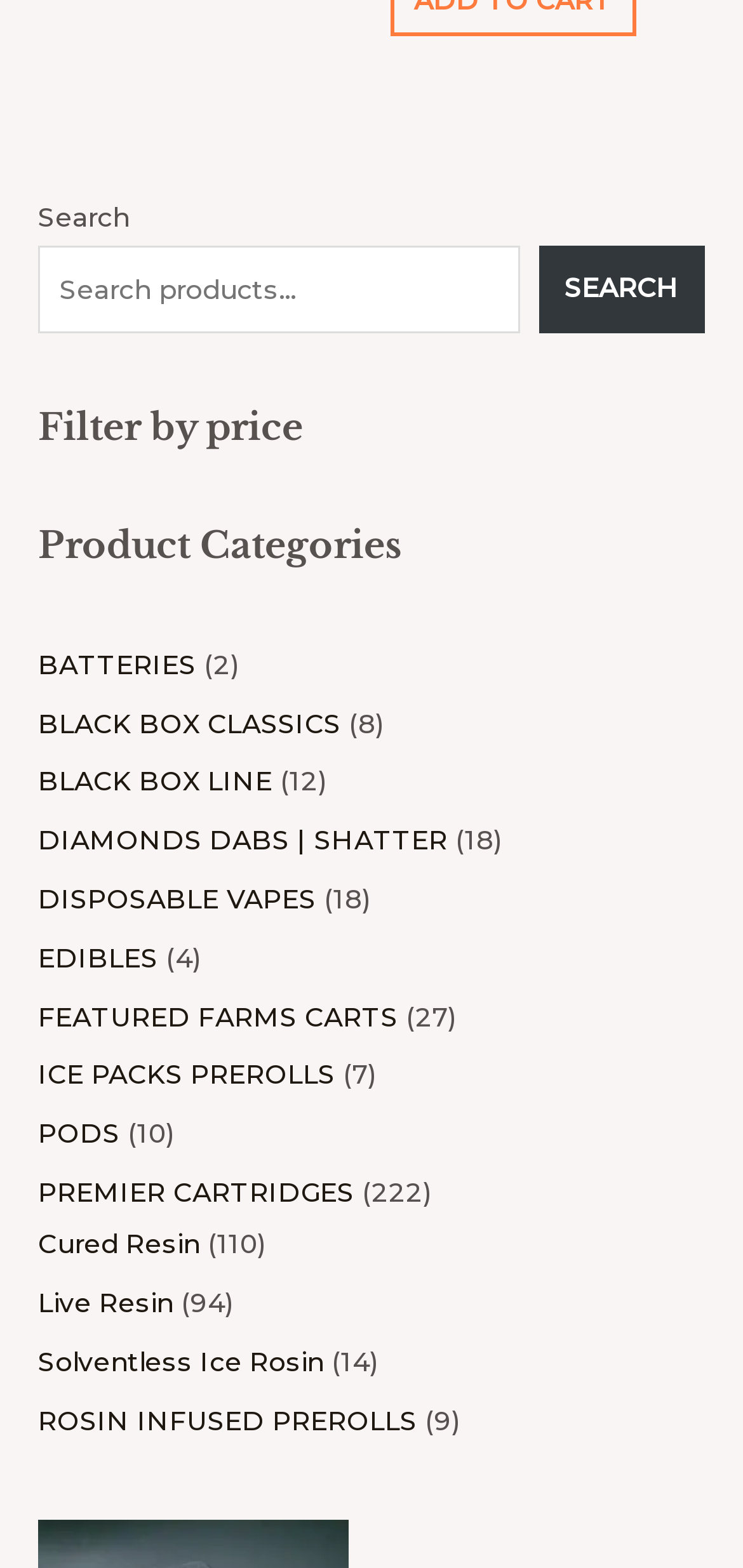Point out the bounding box coordinates of the section to click in order to follow this instruction: "Filter by price".

[0.051, 0.259, 0.949, 0.287]